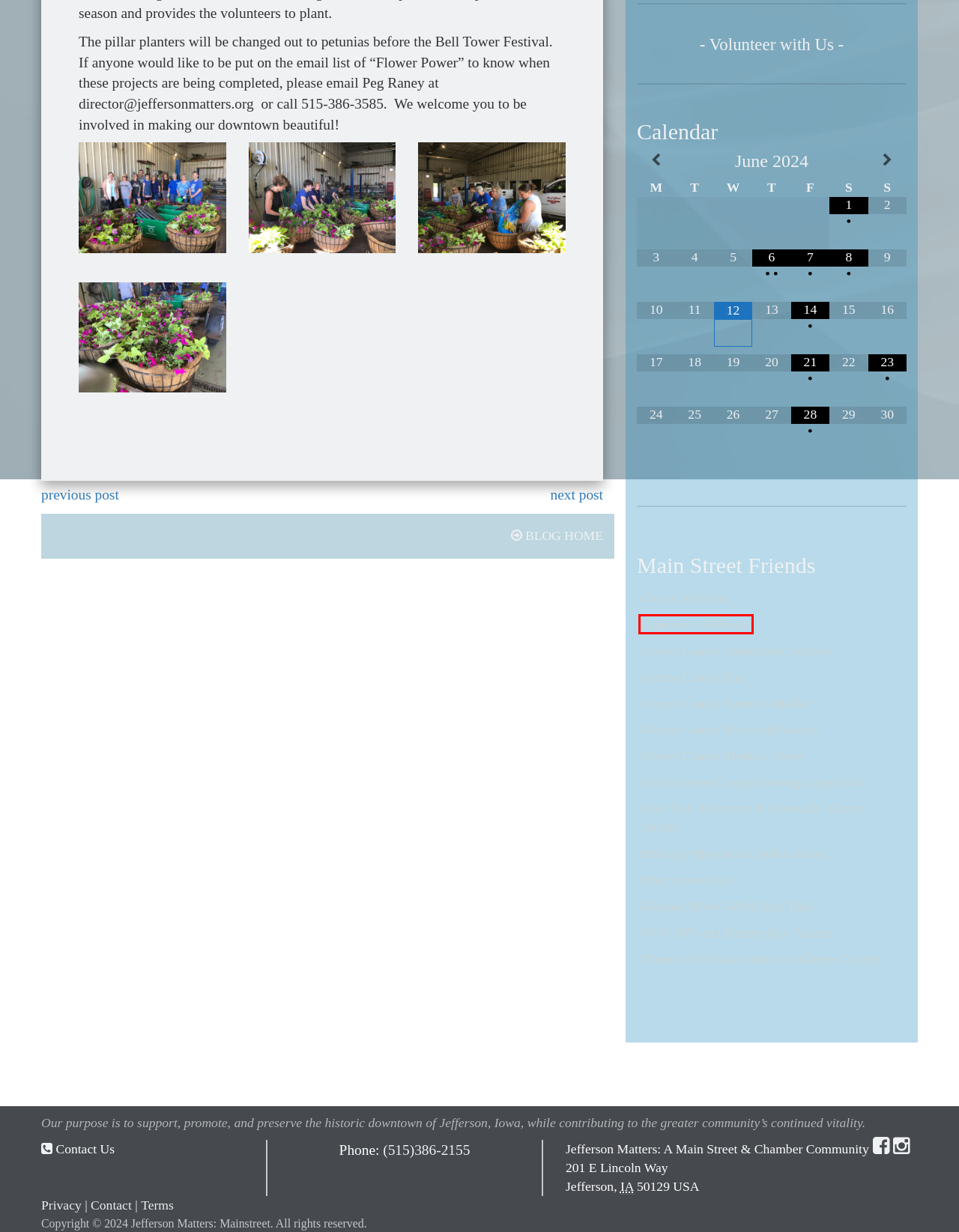Observe the screenshot of a webpage with a red bounding box highlighting an element. Choose the webpage description that accurately reflects the new page after the element within the bounding box is clicked. Here are the candidates:
A. Web Site Terms and Conditions of Use – Jefferson Matters
B. Experience Jefferson
C. Homepage | Iowa State University Extension and Outreach Greene County
D. Over 100 attend Party in Arch Alley – Jefferson Matters
E. Privacy Statement – Jefferson Matters
F. Index of /
G. RVP~1875 – the world’s leading historical furniture shop and museum
H. Greene County Iowa Fair

B